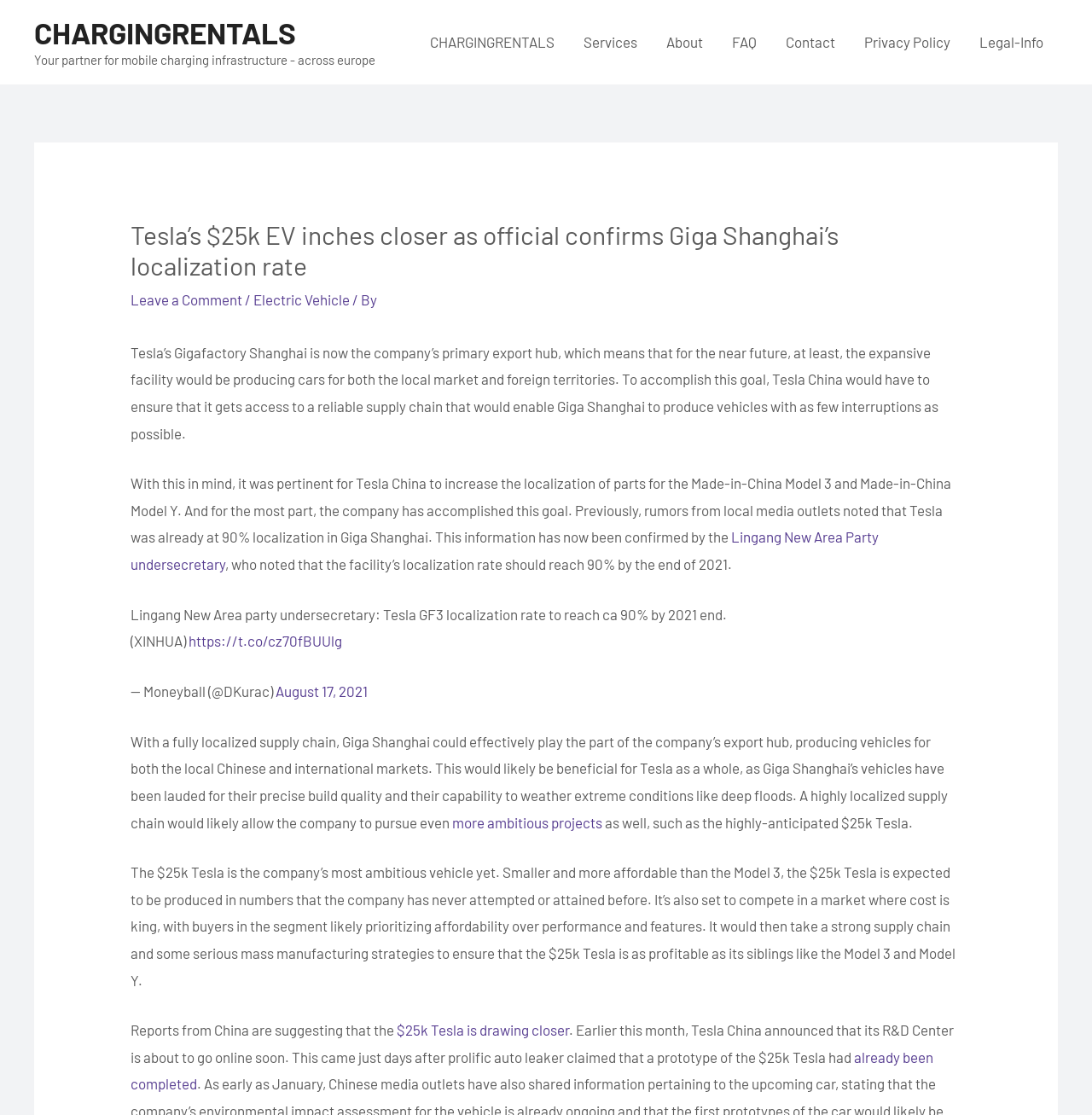Offer a detailed explanation of the webpage layout and contents.

This webpage appears to be a news article about Tesla's Gigafactory Shanghai and its progress towards becoming the company's primary export hub. At the top of the page, there is a navigation menu with links to various sections of the website, including "Services", "About", "FAQ", "Contact", and "Privacy Policy".

Below the navigation menu, there is a header section with a title "Tesla's $25k EV inches closer as official confirms Giga Shanghai's localization rate" and a link to leave a comment. The title is followed by a series of paragraphs discussing Tesla's efforts to increase the localization of parts for its Made-in-China Model 3 and Made-in-China Model Y, with the goal of producing vehicles with as few interruptions as possible.

The article cites a confirmation from the Lingang New Area Party undersecretary that the facility's localization rate should reach 90% by the end of 2021. There are also quotes from a tweet by @DKurac and a link to an article from XINHUA.

The article continues to discuss the benefits of a fully localized supply chain for Tesla, including the ability to produce vehicles for both the local Chinese and international markets. It also mentions the highly-anticipated $25k Tesla, which is expected to be produced in large numbers and compete in a market where cost is king.

Towards the bottom of the page, there are reports from China suggesting that the $25k Tesla is drawing closer, with Tesla China announcing that its R&D Center is about to go online soon and a prototype of the $25k Tesla having already been completed.

Throughout the page, there are several links to external sources, including Twitter and news articles, as well as internal links to other sections of the website.